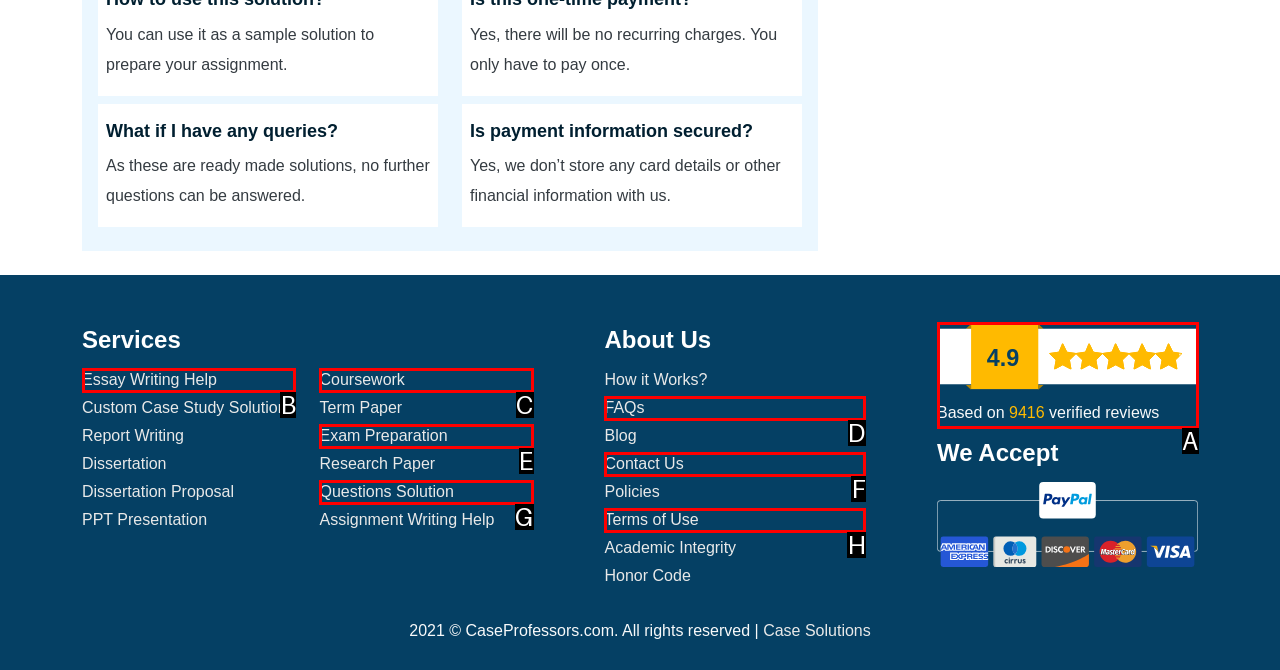Point out the UI element to be clicked for this instruction: View FAQs. Provide the answer as the letter of the chosen element.

D